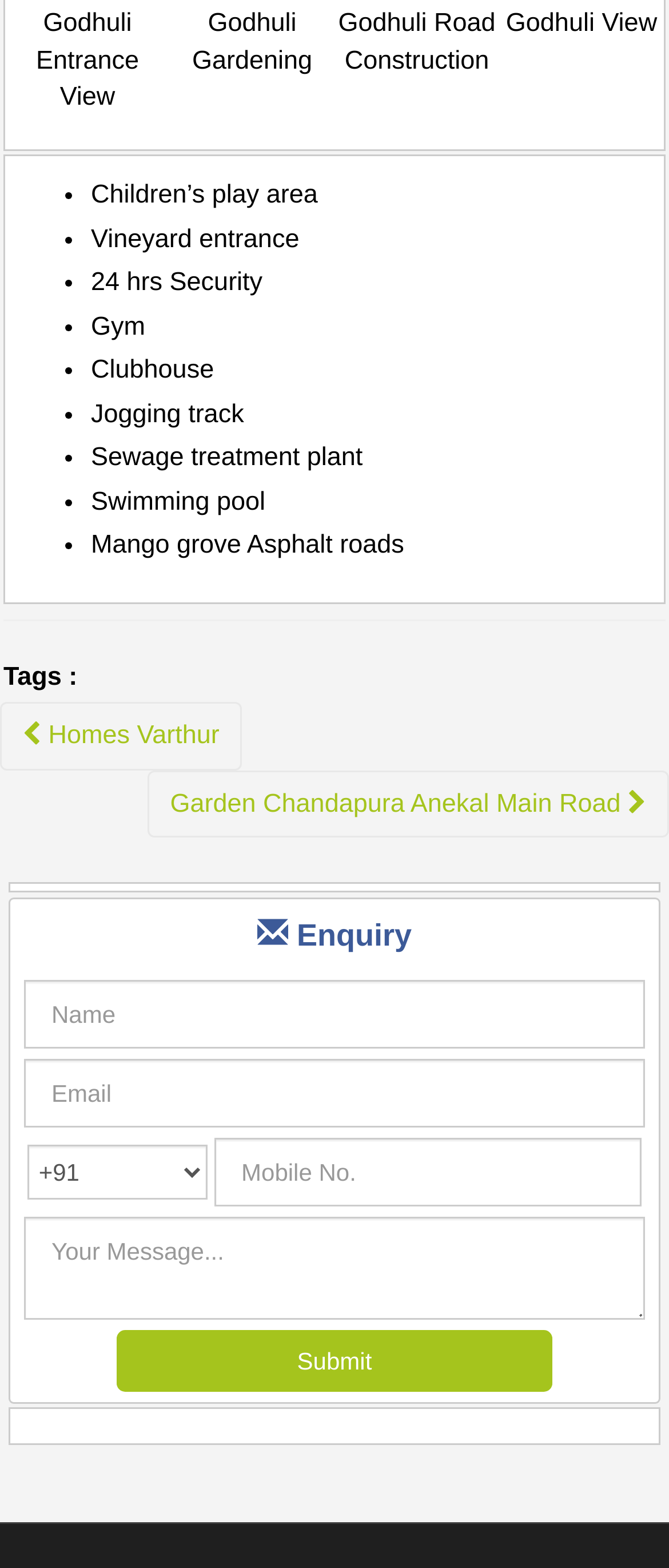Please provide a brief answer to the following inquiry using a single word or phrase:
What is the country code provided for the mobile number?

+91